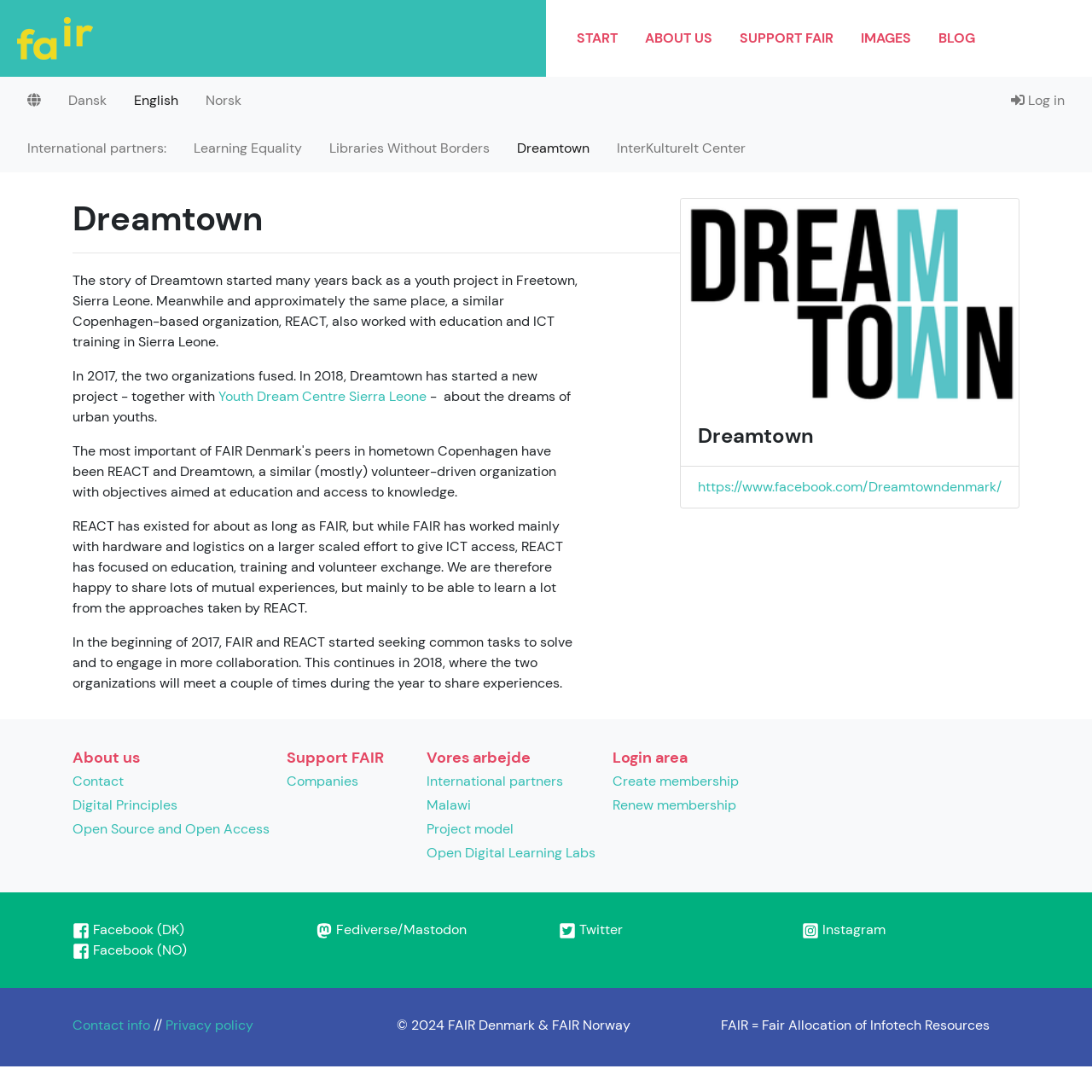Based on the visual content of the image, answer the question thoroughly: How many social media links are there?

There are five social media links located at the bottom of the webpage, which are Facebook (DK), Facebook (NO), Fediverse/Mastodon, Twitter, and Instagram.